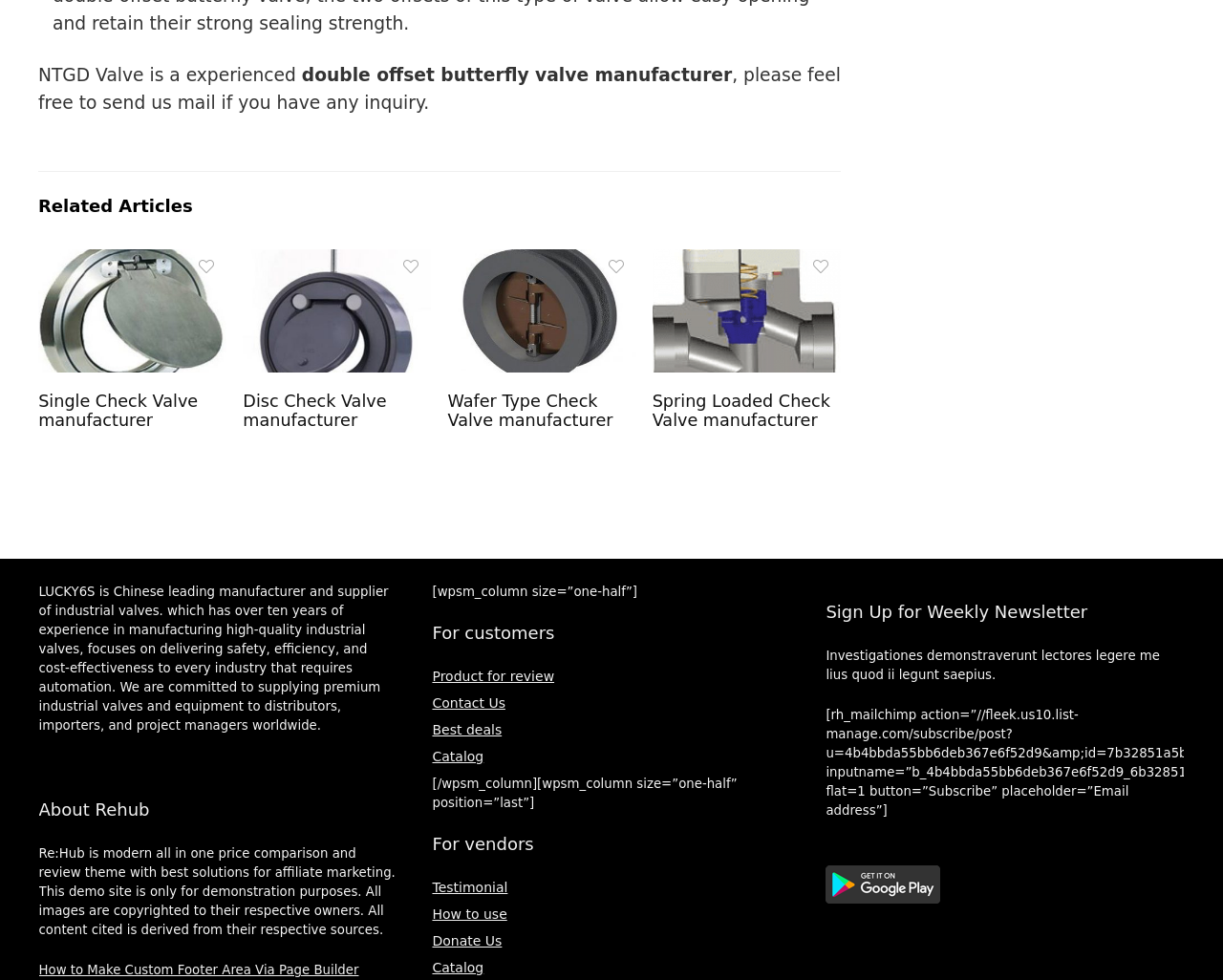Give a one-word or phrase response to the following question: What is the purpose of Re:Hub?

affiliate marketing